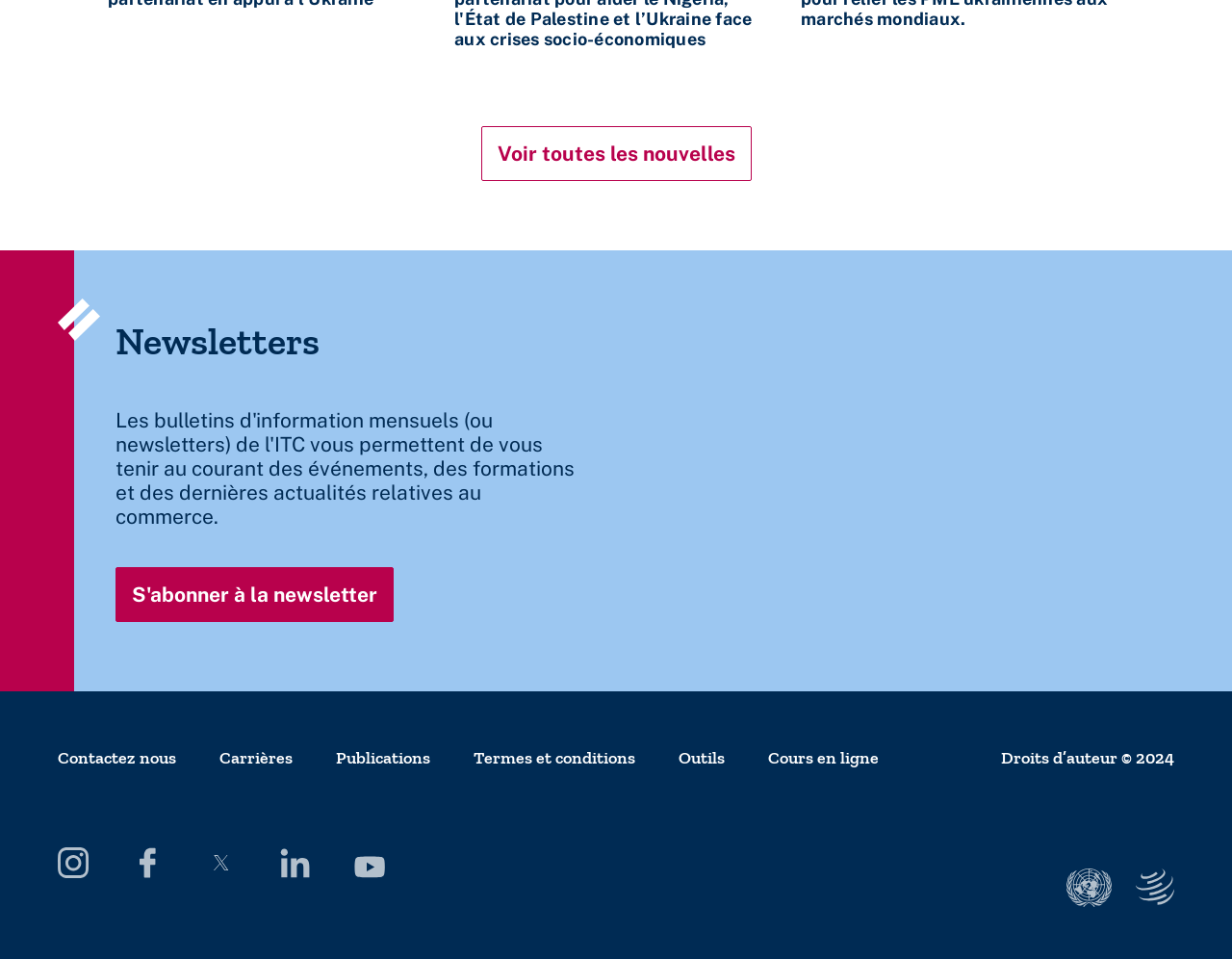Determine the bounding box coordinates of the area to click in order to meet this instruction: "Visit Instagram".

[0.047, 0.884, 0.072, 0.916]